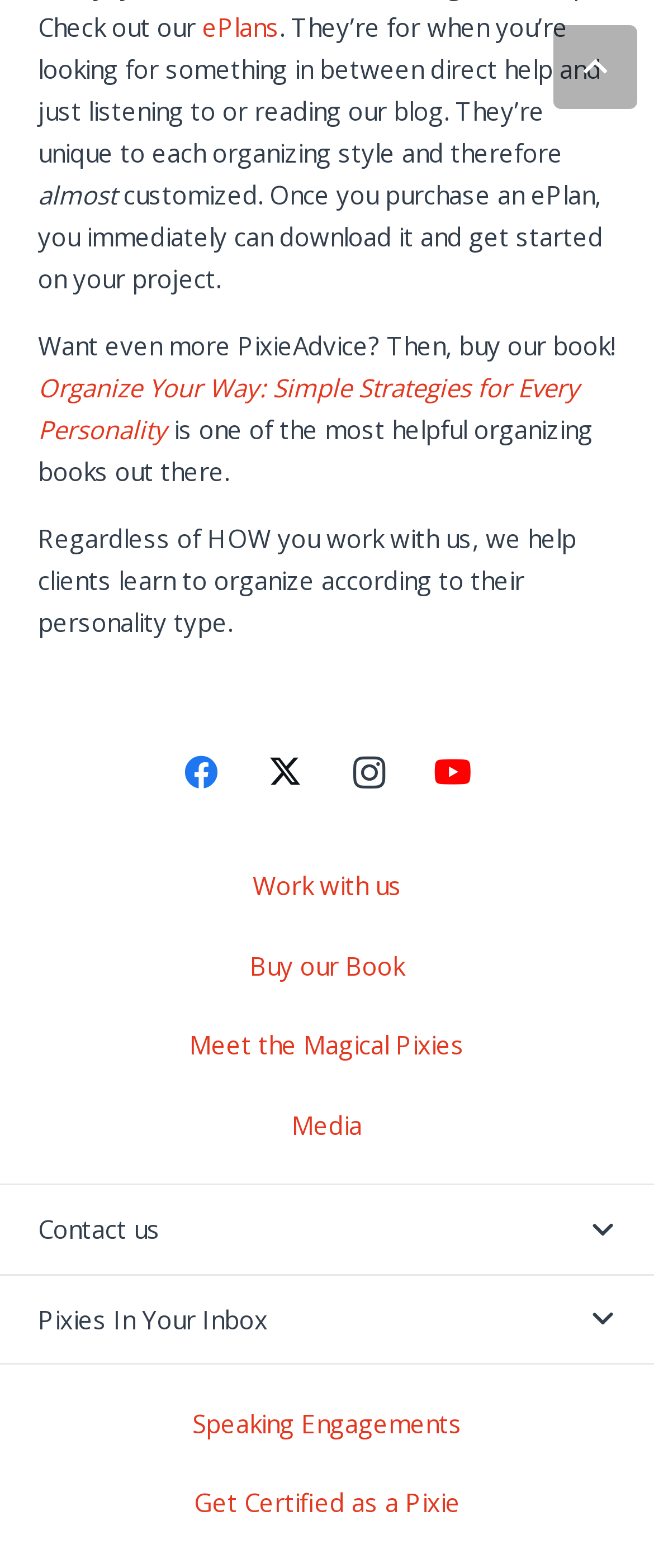Locate the bounding box of the user interface element based on this description: "Pixies In Your Inbox".

[0.0, 0.813, 1.0, 0.869]